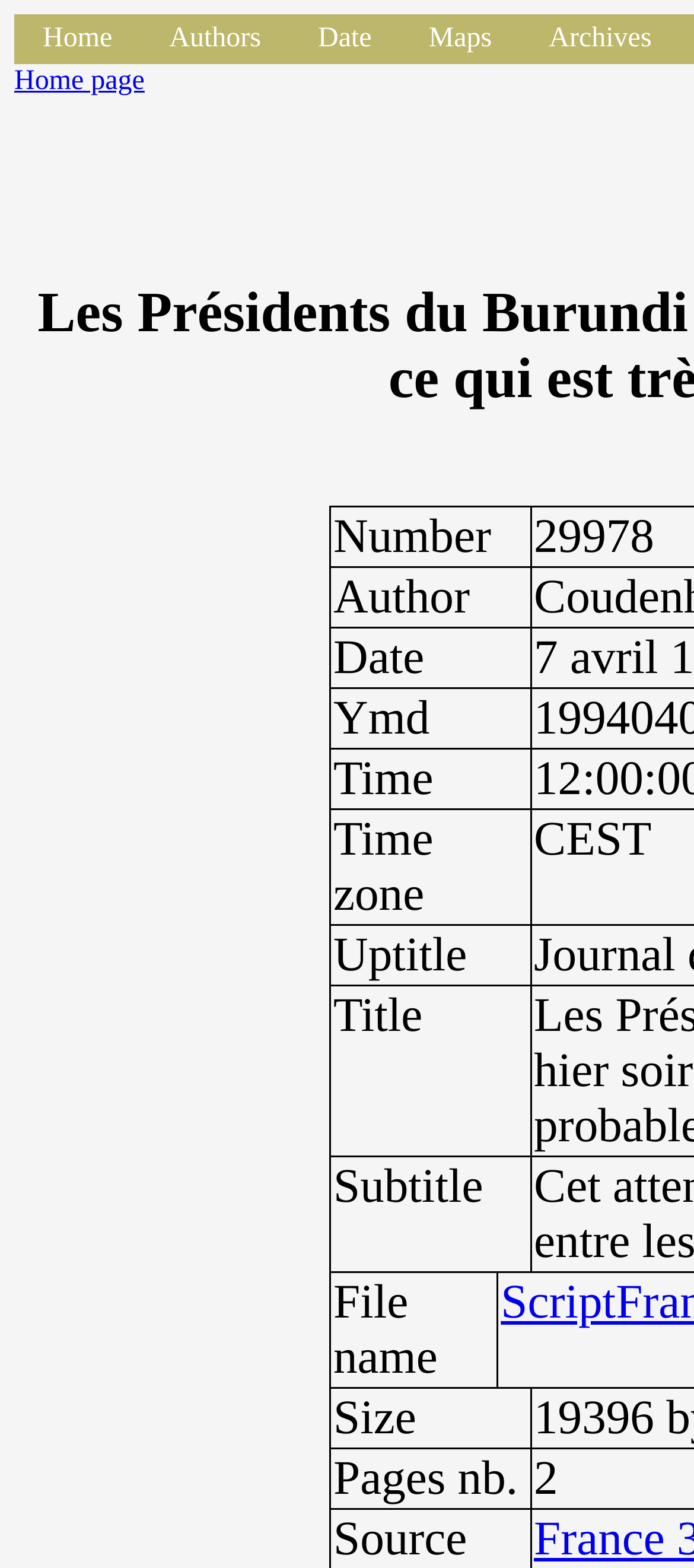How many pages does this document have?
Please provide an in-depth and detailed response to the question.

The webpage has a section with the label 'Pages nb.' which suggests that the number of pages in this document is mentioned. The corresponding text is 'Pages nb.'.